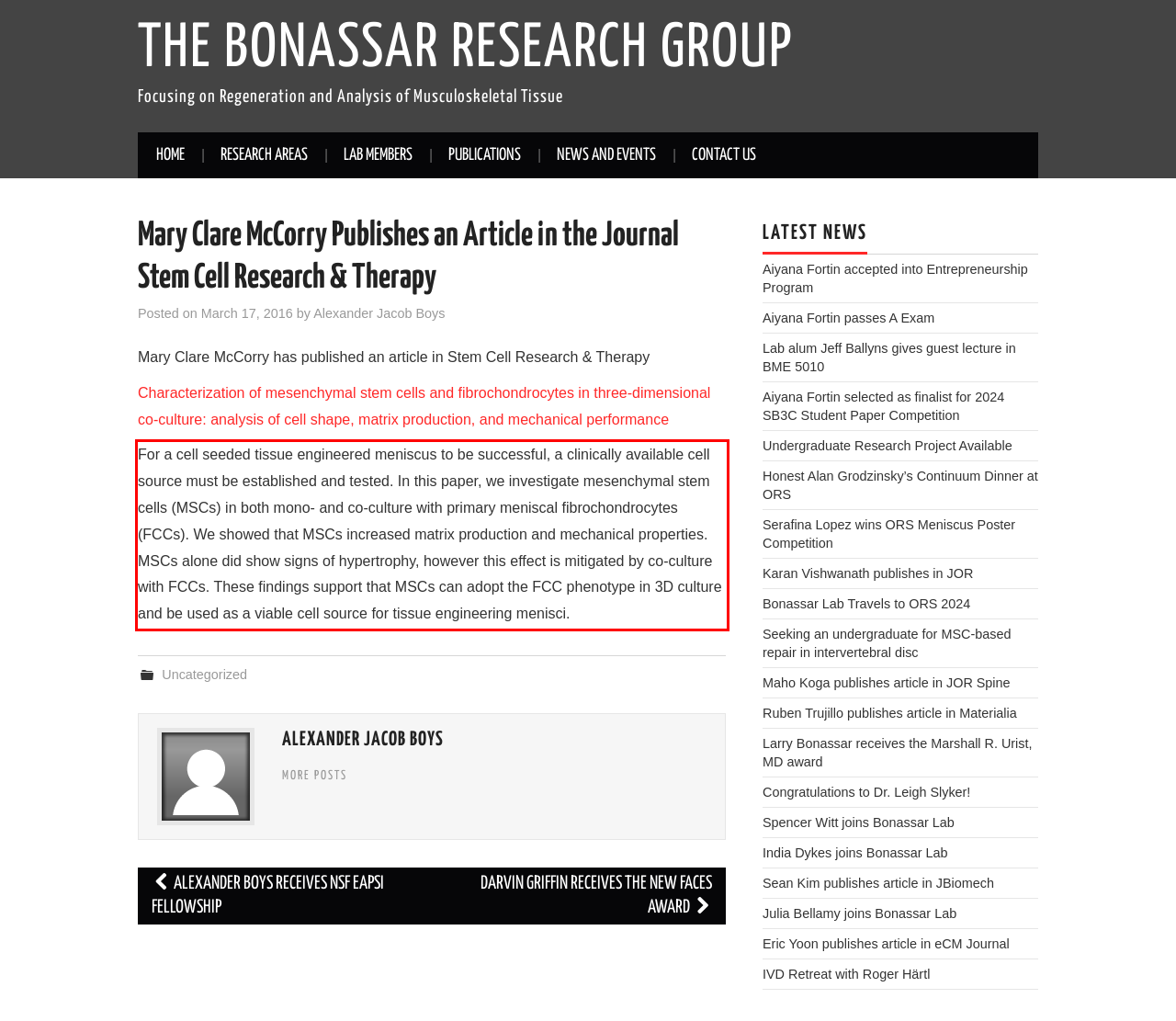You have a screenshot of a webpage, and there is a red bounding box around a UI element. Utilize OCR to extract the text within this red bounding box.

For a cell seeded tissue engineered meniscus to be successful, a clinically available cell source must be established and tested. In this paper, we investigate mesenchymal stem cells (MSCs) in both mono- and co-culture with primary meniscal fibrochondrocytes (FCCs). We showed that MSCs increased matrix production and mechanical properties. MSCs alone did show signs of hypertrophy, however this effect is mitigated by co-culture with FCCs. These findings support that MSCs can adopt the FCC phenotype in 3D culture and be used as a viable cell source for tissue engineering menisci.